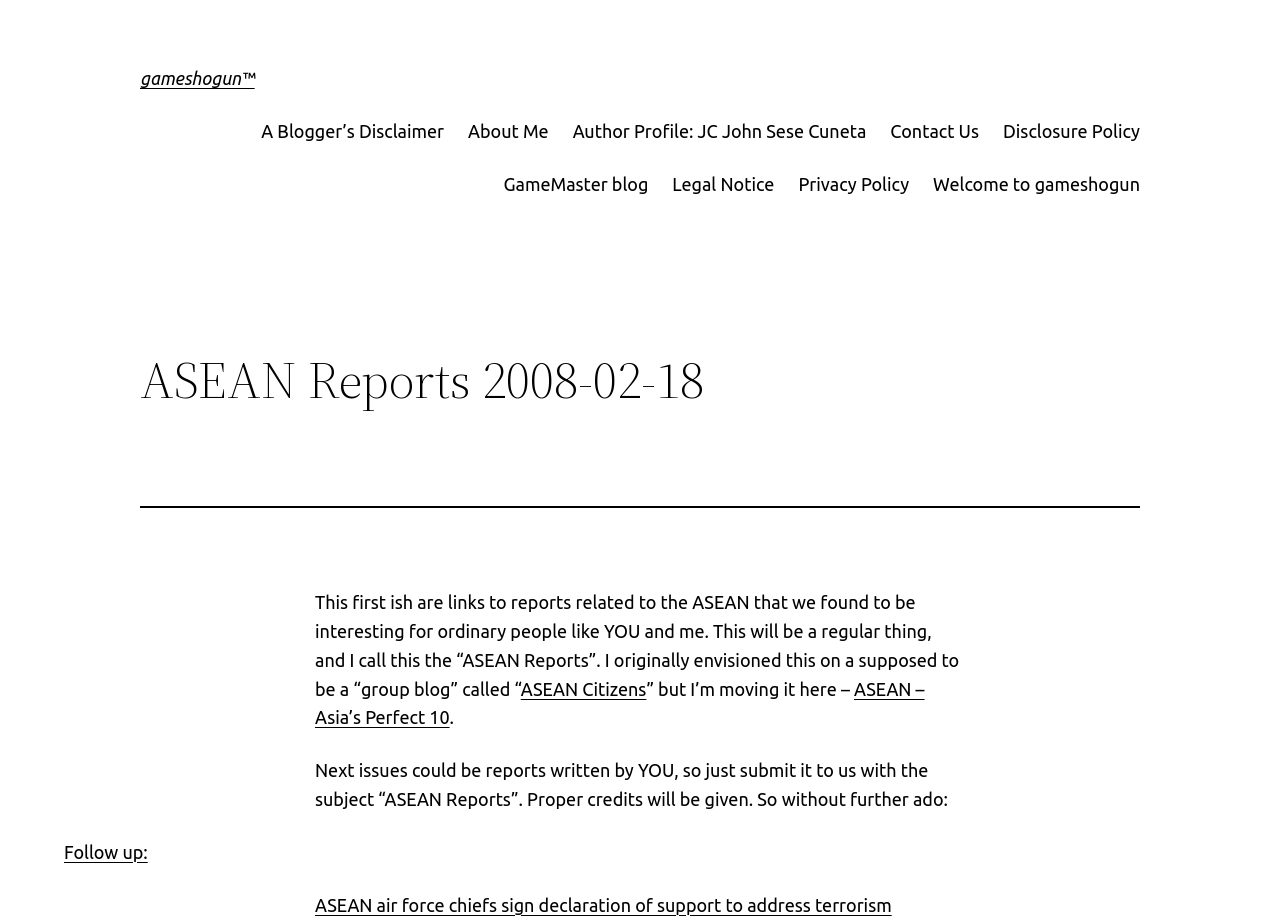Provide an in-depth description of the elements and layout of the webpage.

The webpage is titled "ASEAN Reports 2008-02-18" and has a heading "gameshogun" at the top left corner. Below the heading, there are several links to different pages, including "A Blogger's Disclaimer", "About Me", "Author Profile: JC John Sese Cuneta", and others, which are aligned horizontally and take up the top section of the page.

Below these links, there is a main heading "ASEAN Reports 2008-02-18" that spans across the page. Underneath this heading, there is a horizontal separator line. The main content of the page starts below this separator line.

The main content begins with a paragraph of text that explains the purpose of the "ASEAN Reports" and invites readers to submit their own reports. The text is followed by two links, "ASEAN Citizens" and "ASEAN – Asia's Perfect 10", which are positioned side by side. There is a period mark after the second link.

The next section of the page is a call to action, encouraging readers to submit their own reports and promising proper credits. This text is followed by a "Follow up:" label, and then a link to an article titled "ASEAN air force chiefs sign declaration of support to address terrorism". This link is positioned at the bottom left corner of the page.